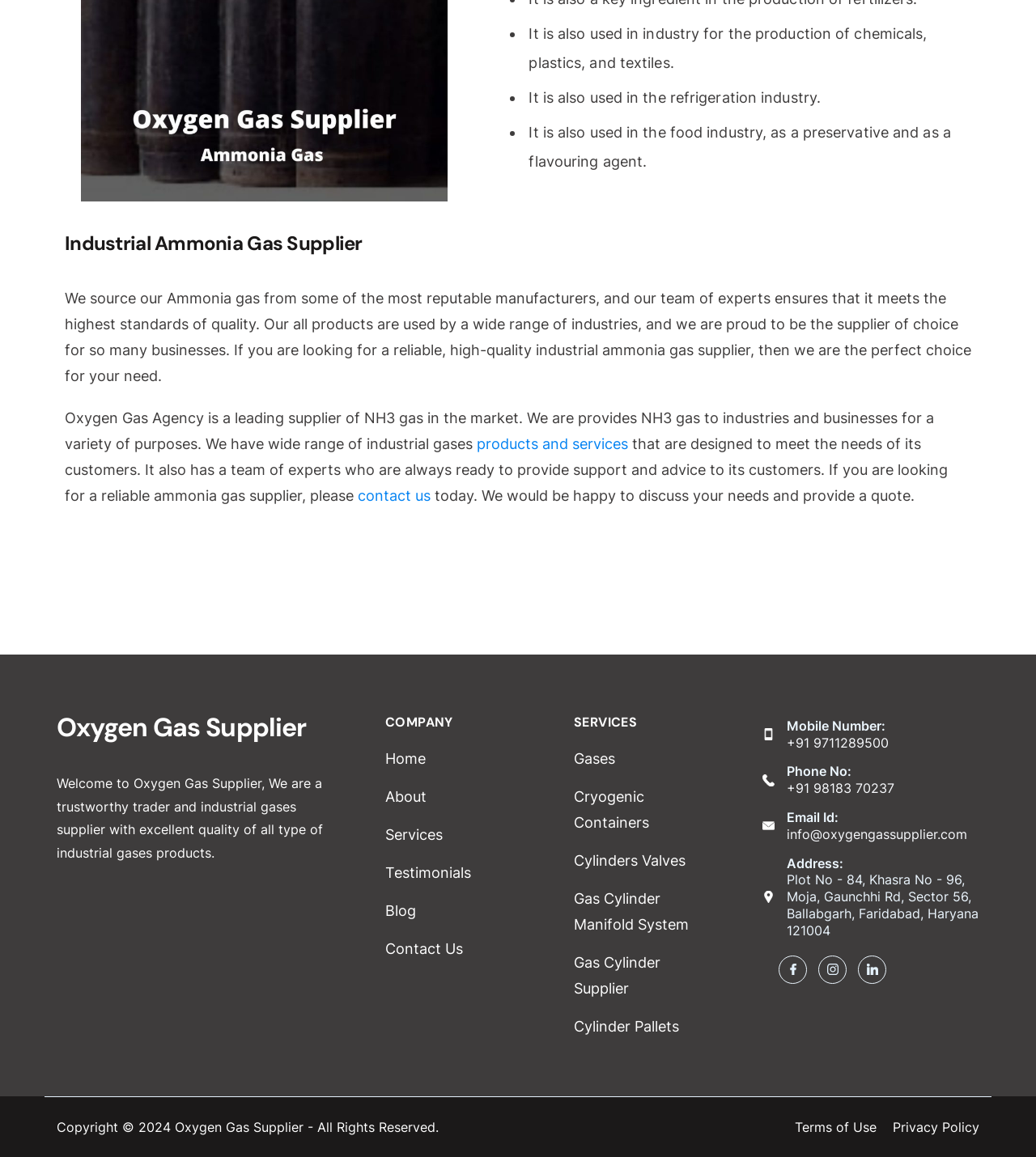Answer the question below using just one word or a short phrase: 
What types of products does the company supply?

industrial gases and cylinders